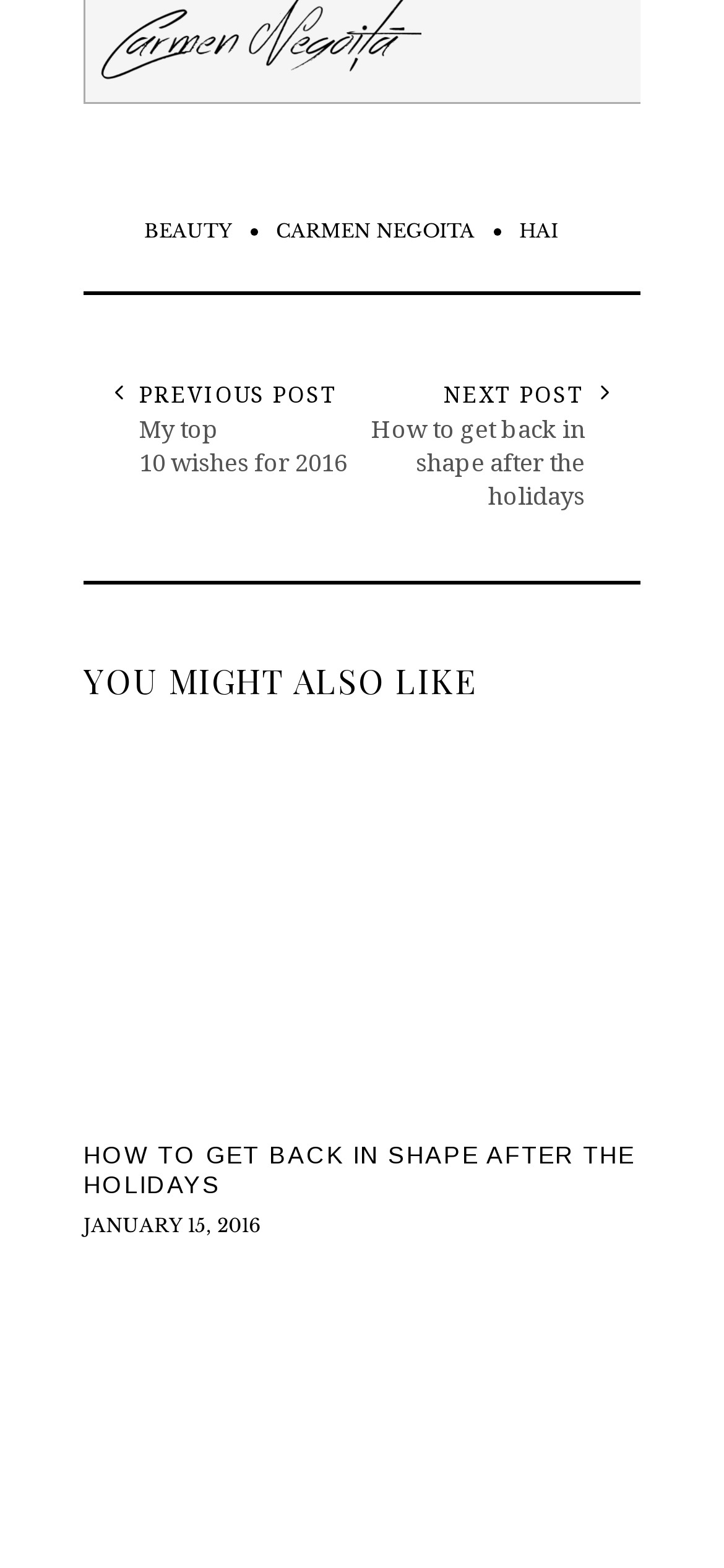Please locate the clickable area by providing the bounding box coordinates to follow this instruction: "Check the LinkedIn page".

None